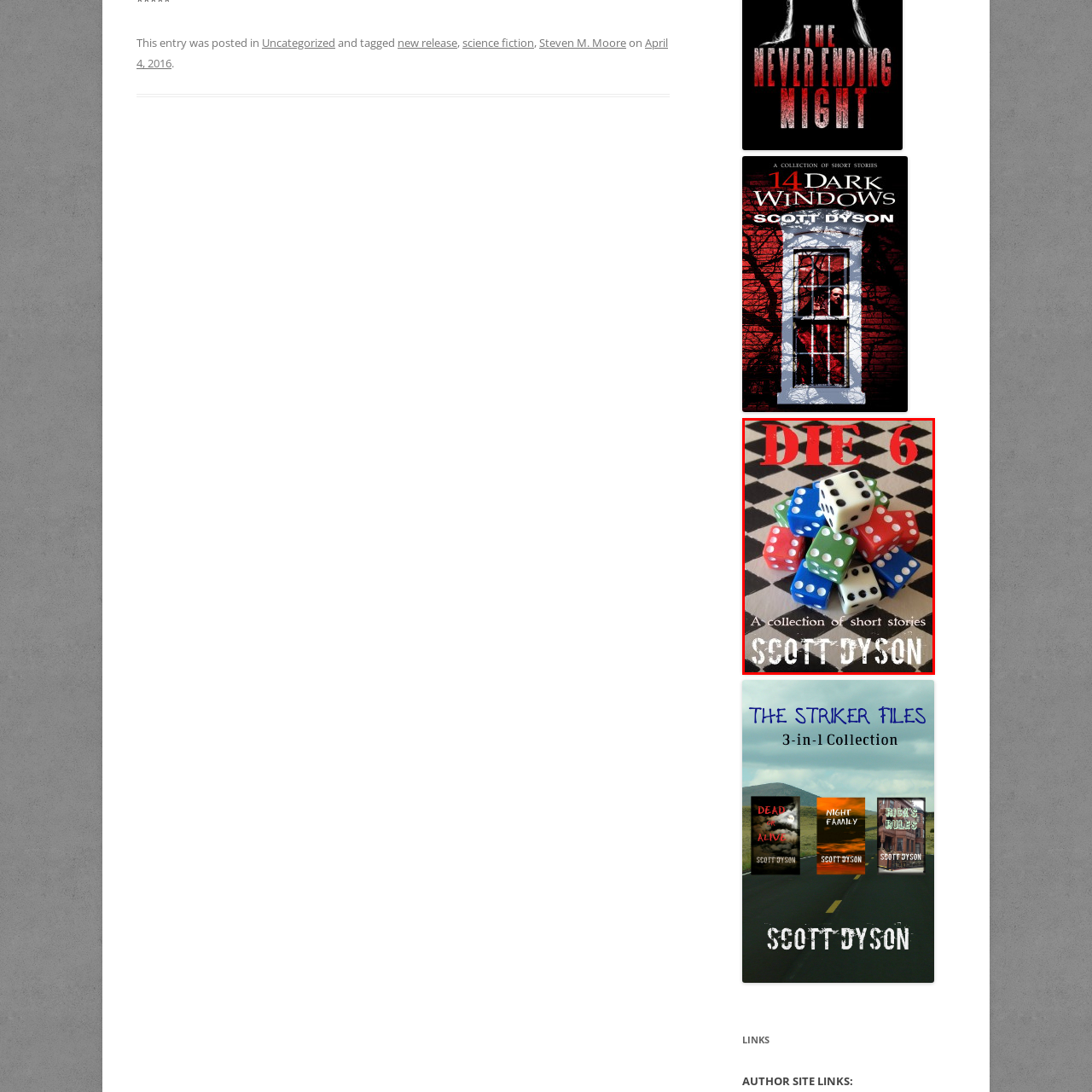Thoroughly describe the scene captured inside the red-bordered section of the image.

The image showcases the cover of "DIE 6," a collection of short stories by Scott Dyson. The design prominently features a visually engaging arrangement of colored dice in vibrant shades of red, blue, green, and white, stacked playfully in a heap. The background highlights a patterned checkerboard surface that adds depth to the visual composition. The title "DIE 6" is boldly displayed at the top in striking red letters, conveying a sense of excitement and thematic relevance to chance and games. Below, the subtitle "A collection of short stories" is presented in a clean, white font, while Scott Dyson's name is featured at the bottom in a larger, textured font, emphasizing the author's identity. This cover art effectively encapsulates the essence of storytelling and the unpredictable nature of life reflected in the narratives.